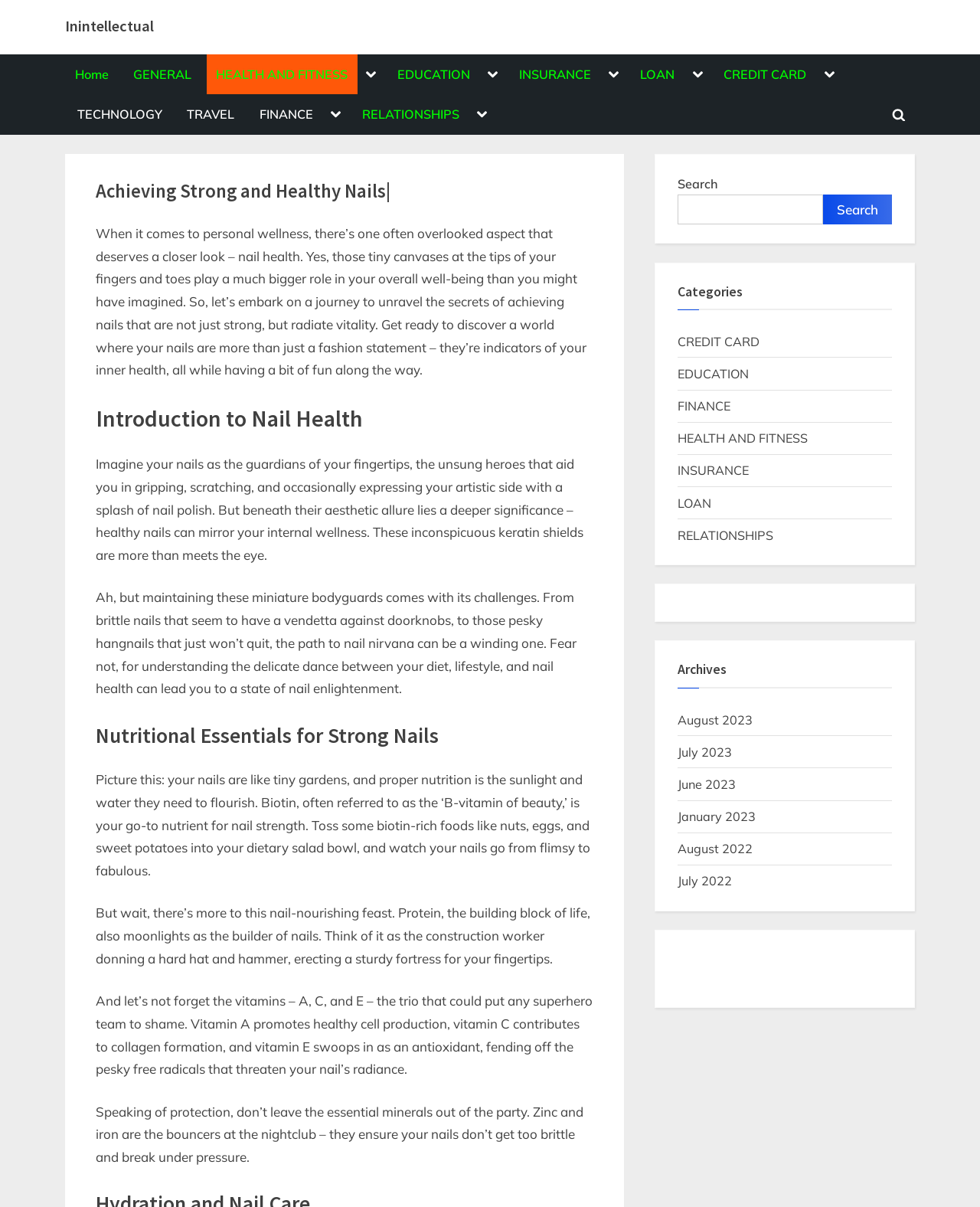What is the topic of the link 'Improving Your Overall Well-Being – A Journey of Self-Discovery.'?
Using the image, give a concise answer in the form of a single word or short phrase.

Self-discovery and well-being